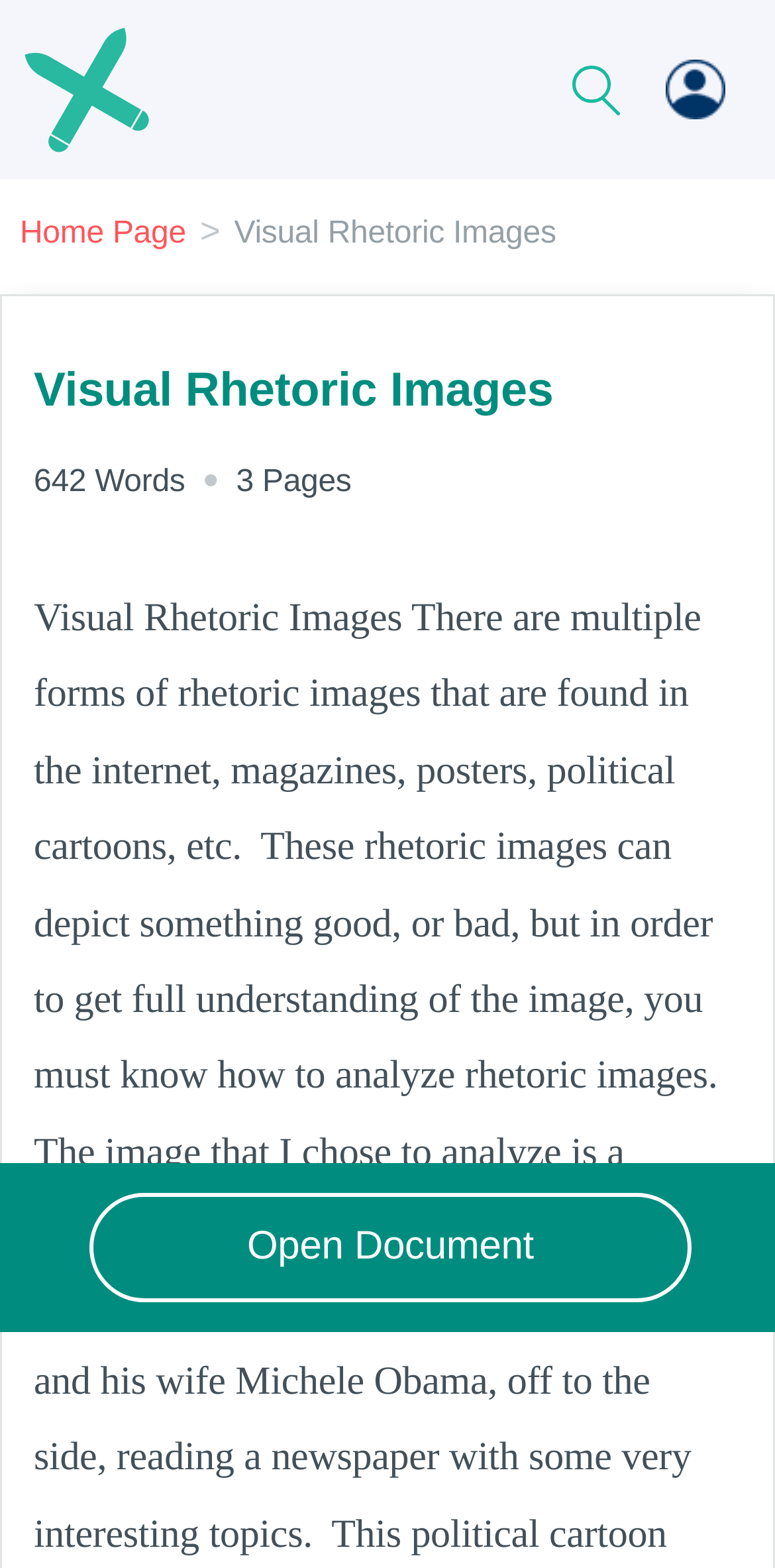What is the title of the webpage content?
Refer to the image and give a detailed answer to the query.

I found the heading element with the text 'Visual Rhetoric Images' which is the title of the webpage content.